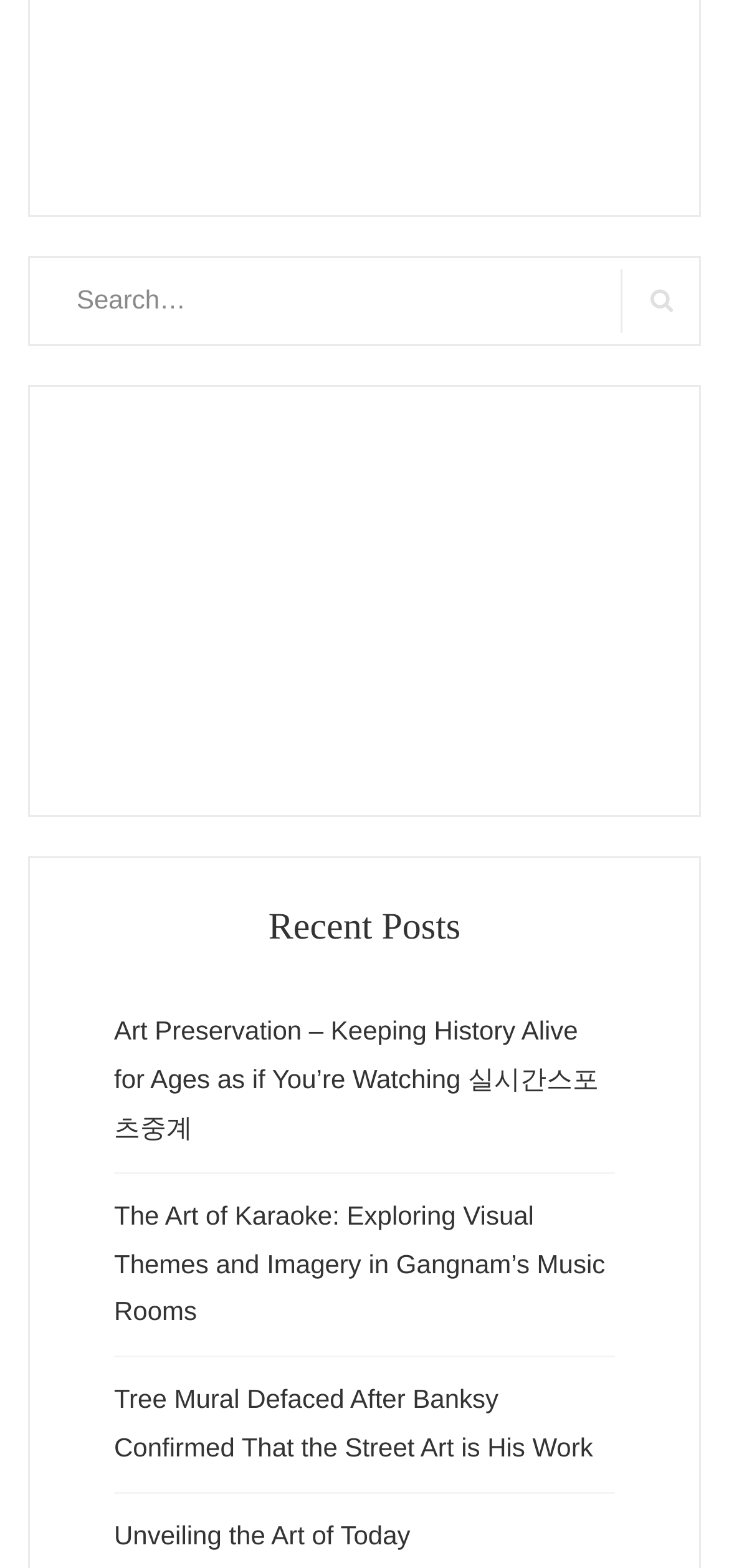Answer this question in one word or a short phrase: What is the title of the first recent post?

Art Preservation